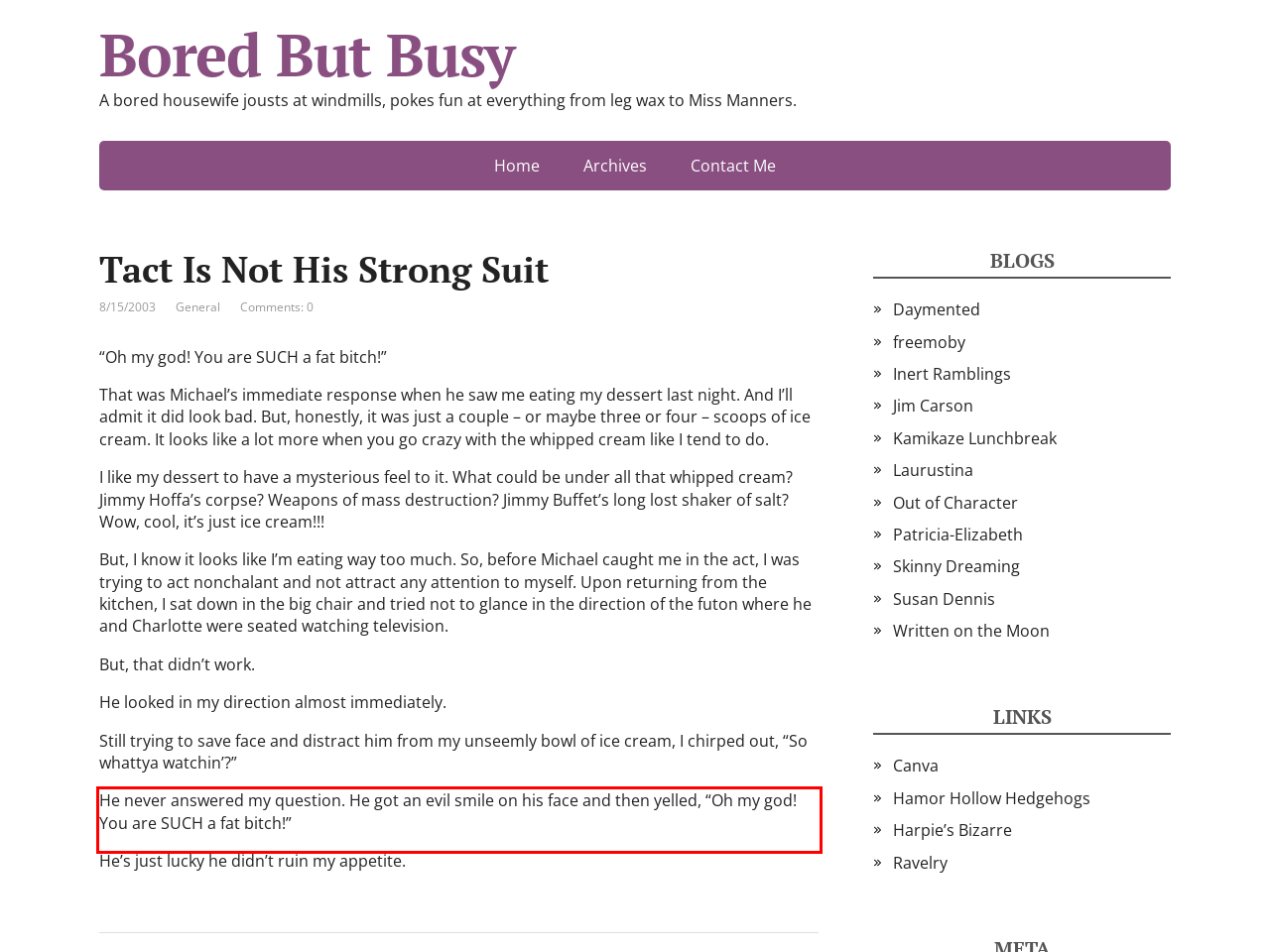Observe the screenshot of the webpage that includes a red rectangle bounding box. Conduct OCR on the content inside this red bounding box and generate the text.

He never answered my question. He got an evil smile on his face and then yelled, “Oh my god! You are SUCH a fat bitch!”